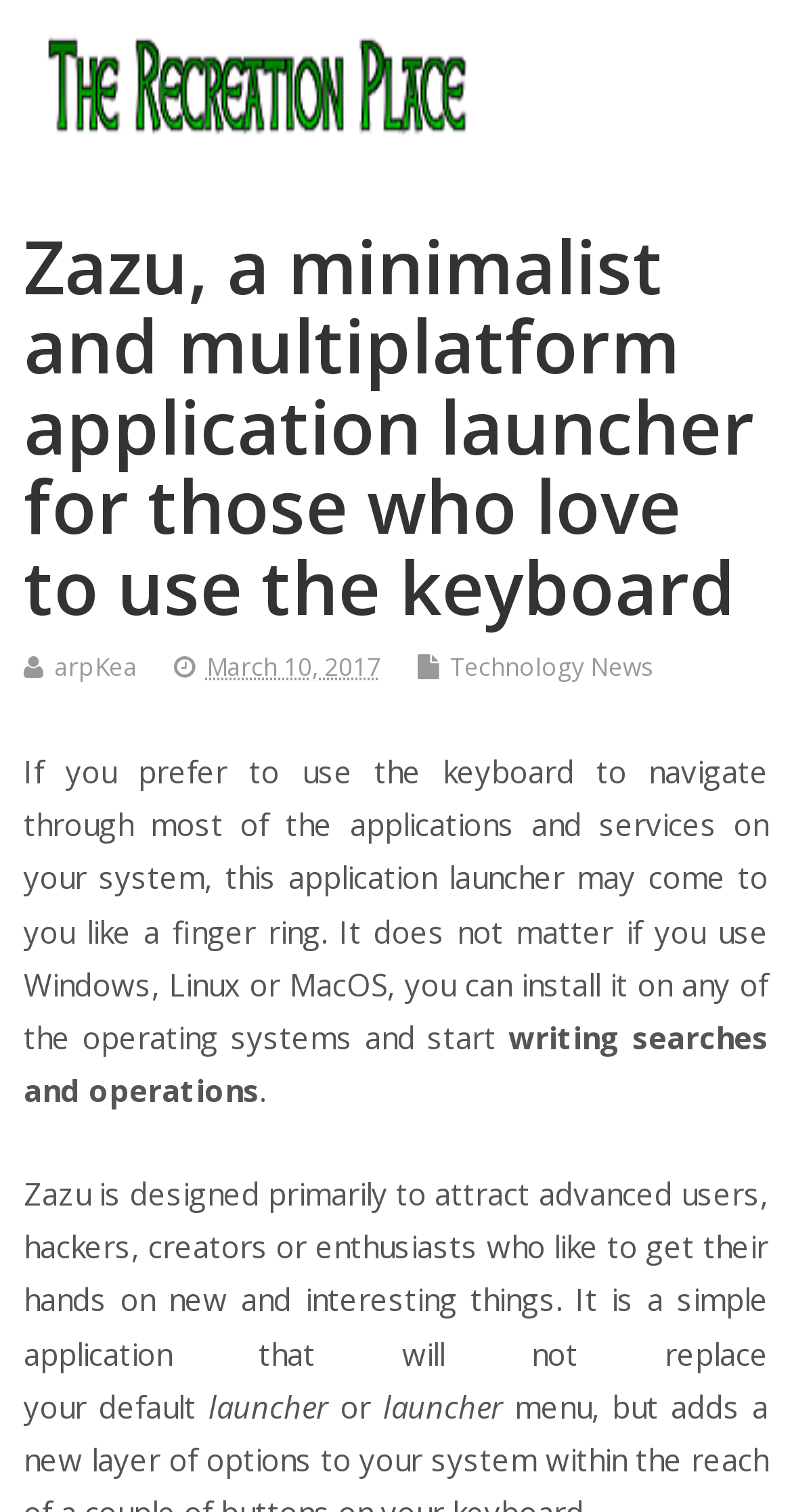What will Zazu not replace?
Using the image provided, answer with just one word or phrase.

Default launcher